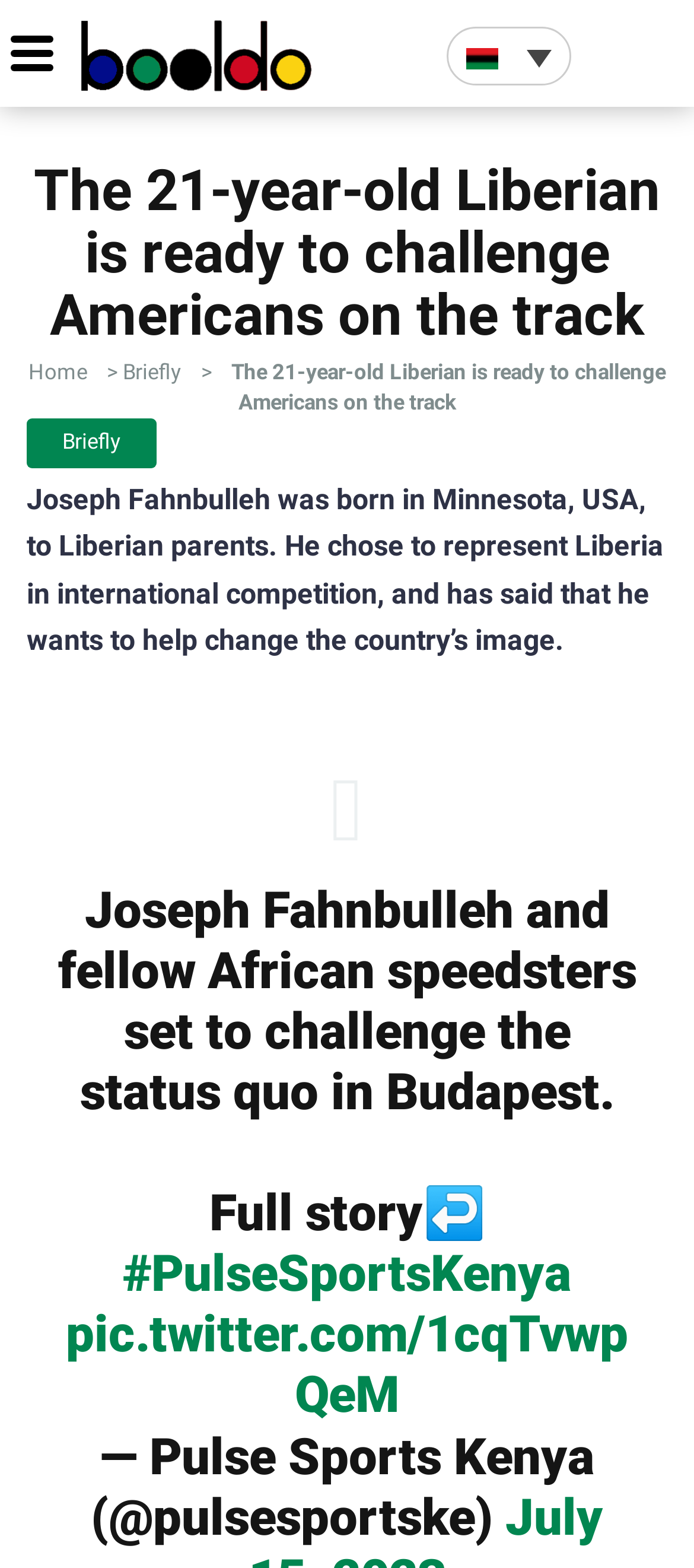Review the image closely and give a comprehensive answer to the question: What is the name of the Liberian-American sprint star?

The answer can be found in the StaticText element with the text 'Joseph Fahnbulleh was born in Minnesota, USA, to Liberian parents...' which provides information about the sprint star.